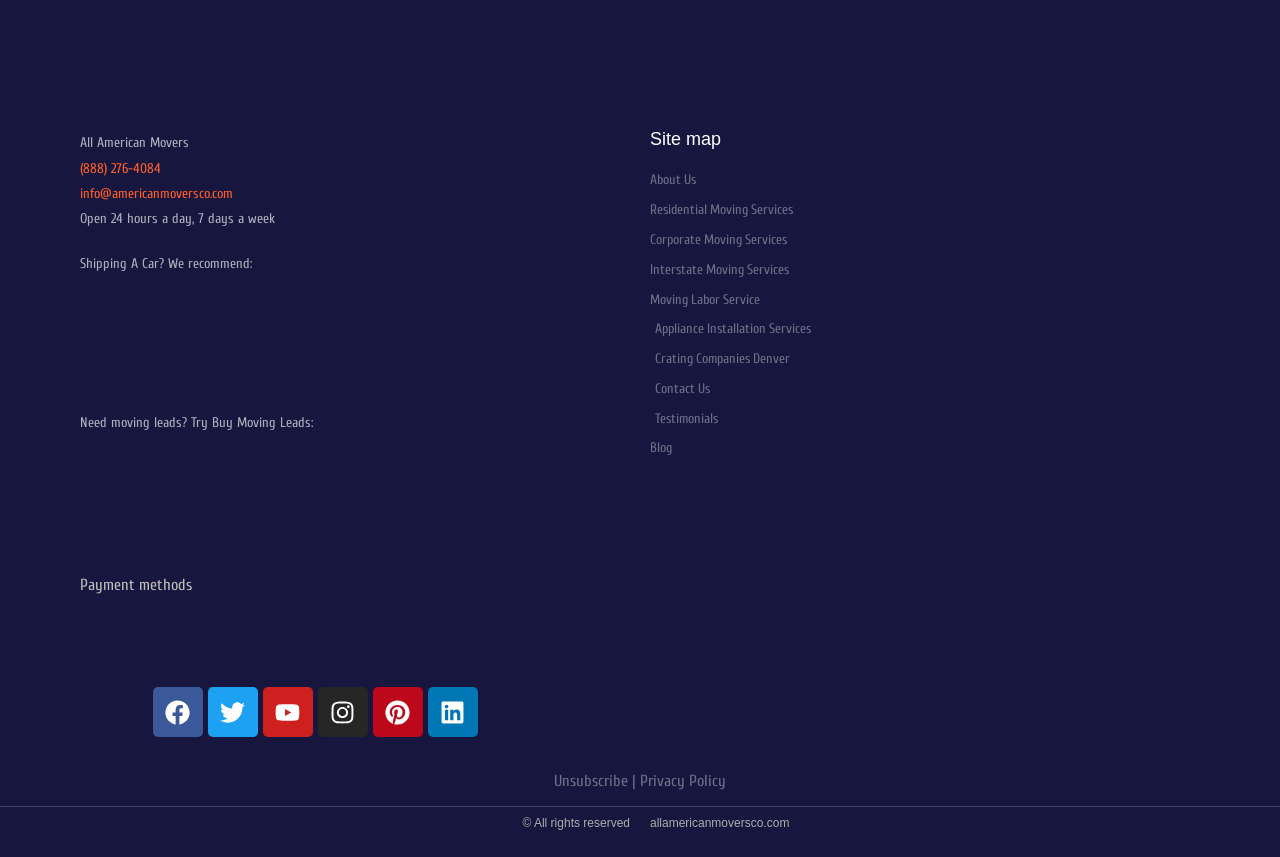Could you determine the bounding box coordinates of the clickable element to complete the instruction: "Learn about residential moving services"? Provide the coordinates as four float numbers between 0 and 1, i.e., [left, top, right, bottom].

[0.508, 0.232, 0.938, 0.261]